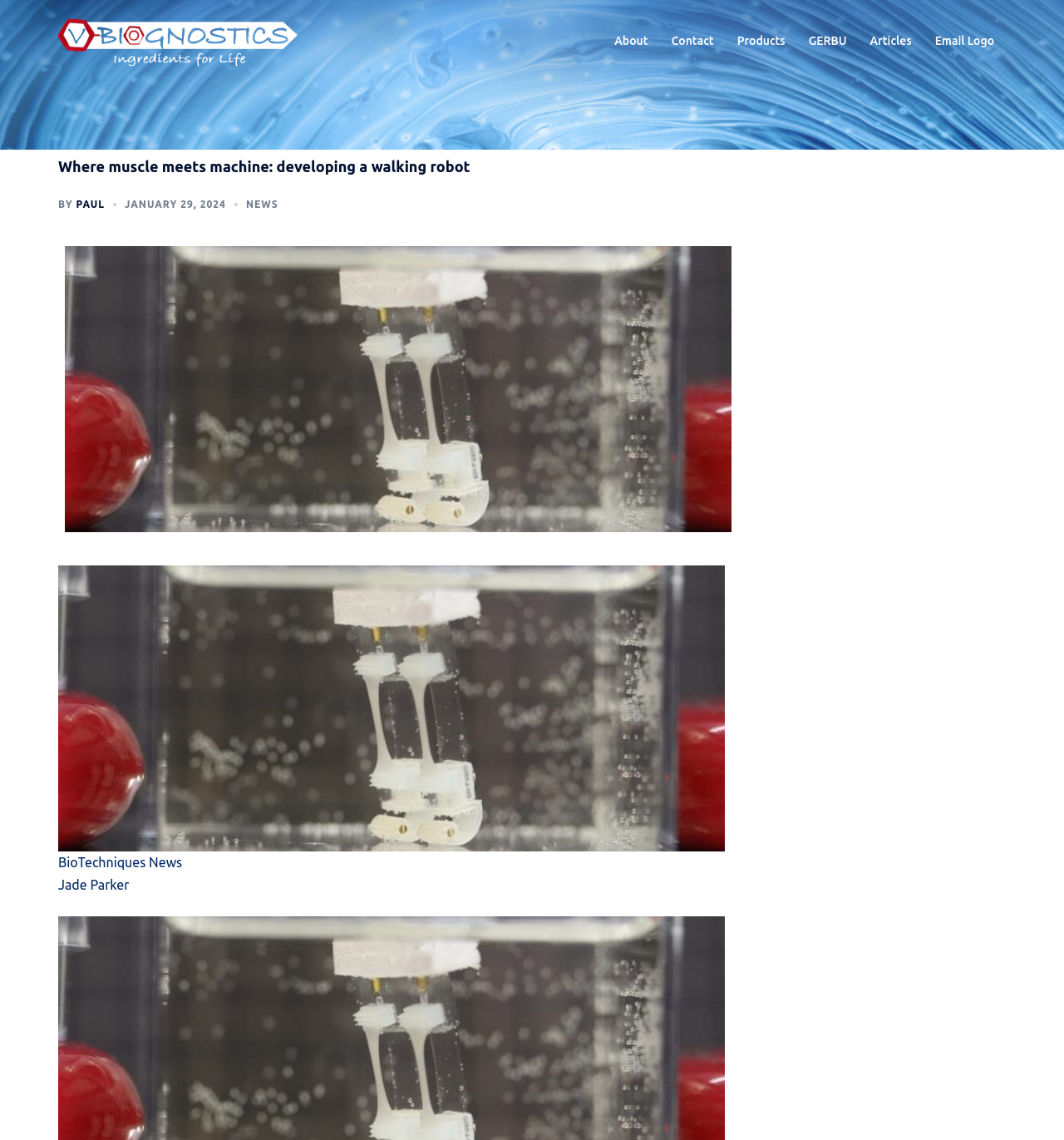Please find and report the bounding box coordinates of the element to click in order to perform the following action: "read About page". The coordinates should be expressed as four float numbers between 0 and 1, in the format [left, top, right, bottom].

[0.578, 0.028, 0.609, 0.045]